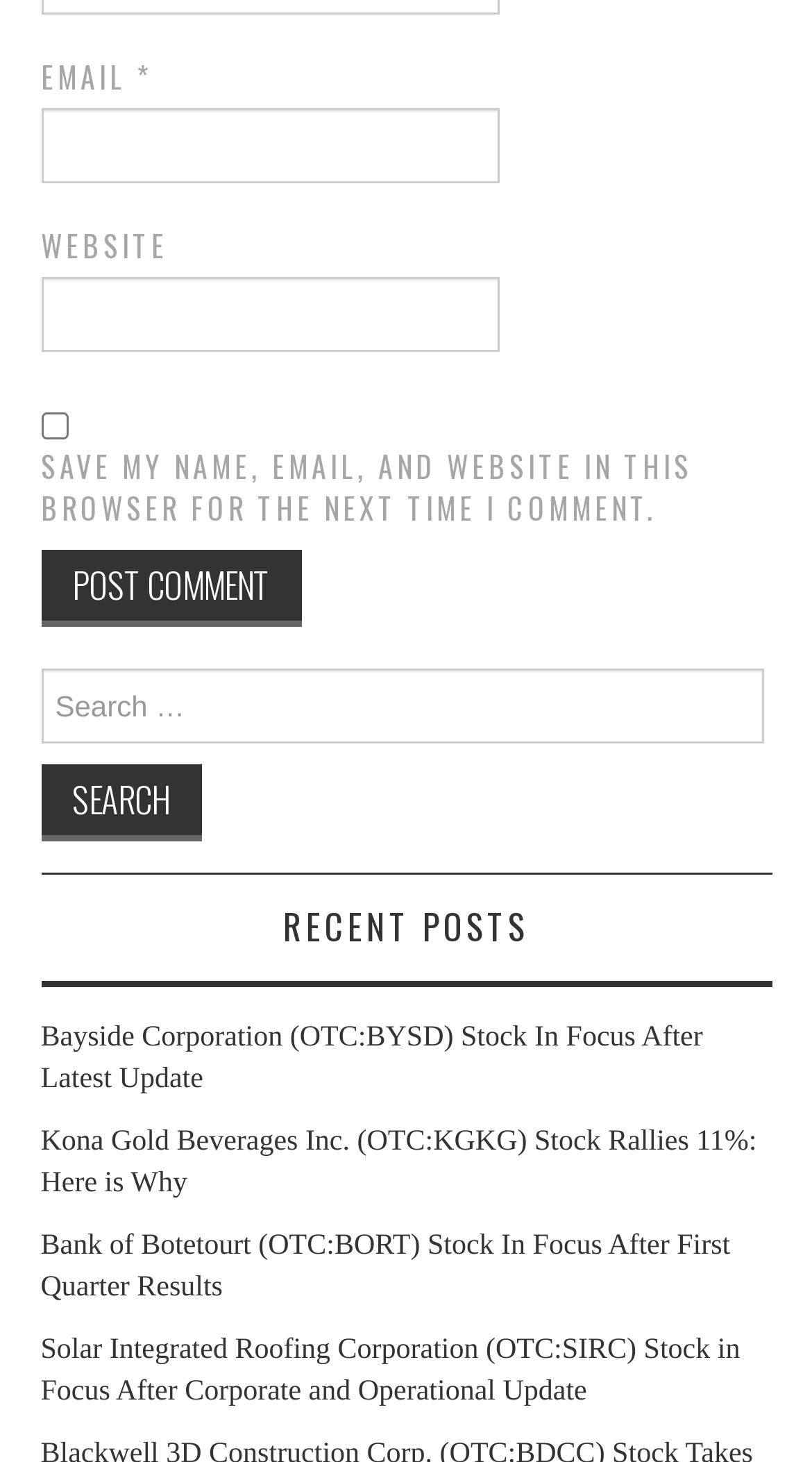Please locate the bounding box coordinates of the element that should be clicked to complete the given instruction: "Enter email address".

[0.05, 0.074, 0.614, 0.126]